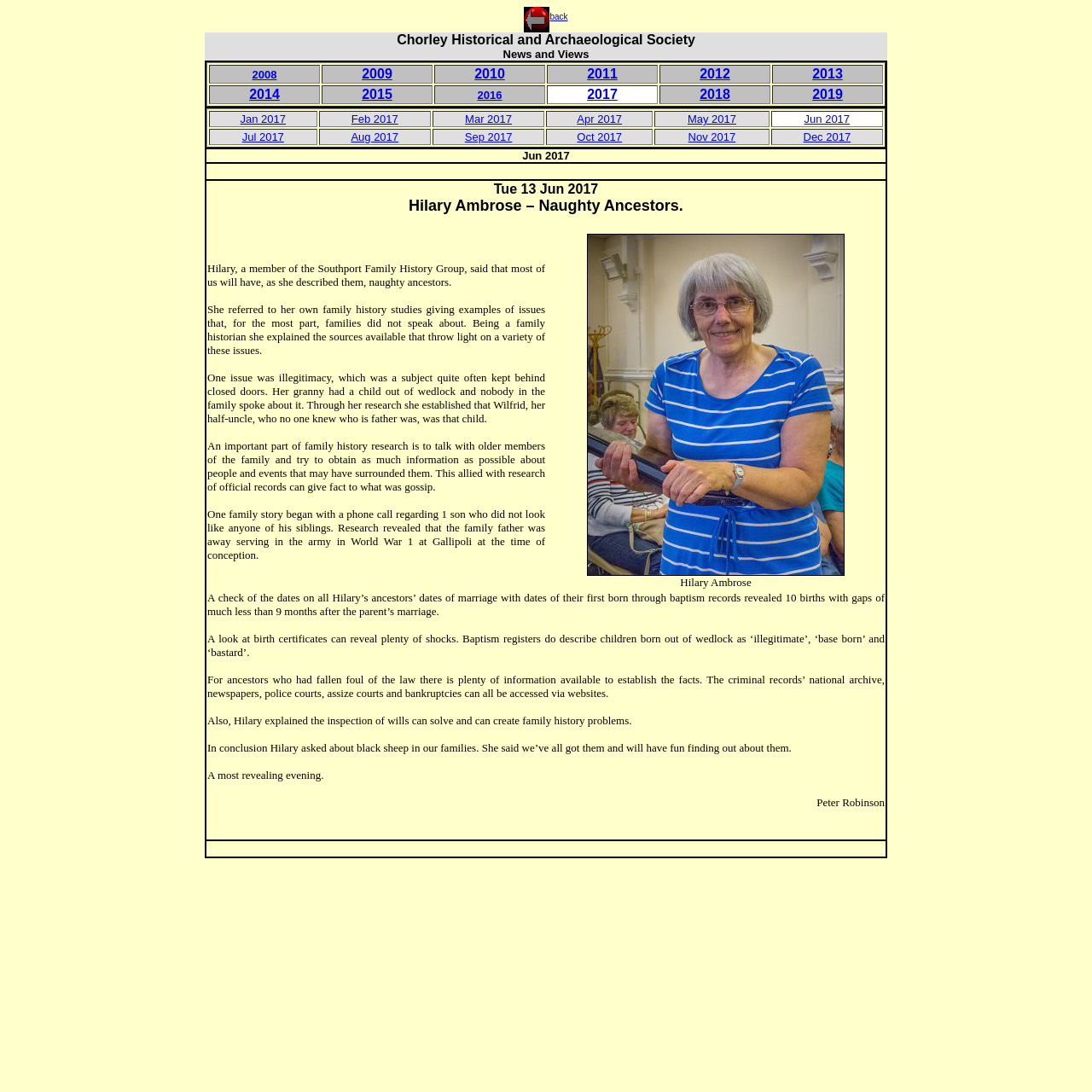Describe the webpage in detail, including text, images, and layout.

The webpage is about the Chorley Historical and Archaeological Society. At the top, there is a link labeled "back" accompanied by an image. Below this, there is a table with two rows, each containing a cell with text. The first cell contains the title "Chorley Historical and Archaeological Society", and the second cell contains the title "News and Views".

The main content of the page is a table with multiple rows, each containing a cell with a link to a specific year or month. The years range from 2008 to 2019, and the months range from January to December 2017. Each link is accompanied by a brief description of an event or news article related to the society.

Below the table, there is a long article about a talk given by Hilary Ambrose, a member of the Southport Family History Group, on the topic of "Naughty Ancestors". The article summarizes her talk, which discussed the importance of researching family history and uncovering secrets that may have been hidden. The article includes examples from her own family history research, including cases of illegitimacy and other issues that were often kept secret.

Overall, the webpage appears to be a news and events page for the Chorley Historical and Archaeological Society, with a focus on sharing information about past events and providing resources for those interested in family history research.